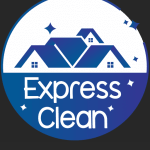What color is the background of the logo?
Please provide an in-depth and detailed response to the question.

The caption states that the logo features a gradient blue background, which implies that the background of the logo is a gradient of blue colors.